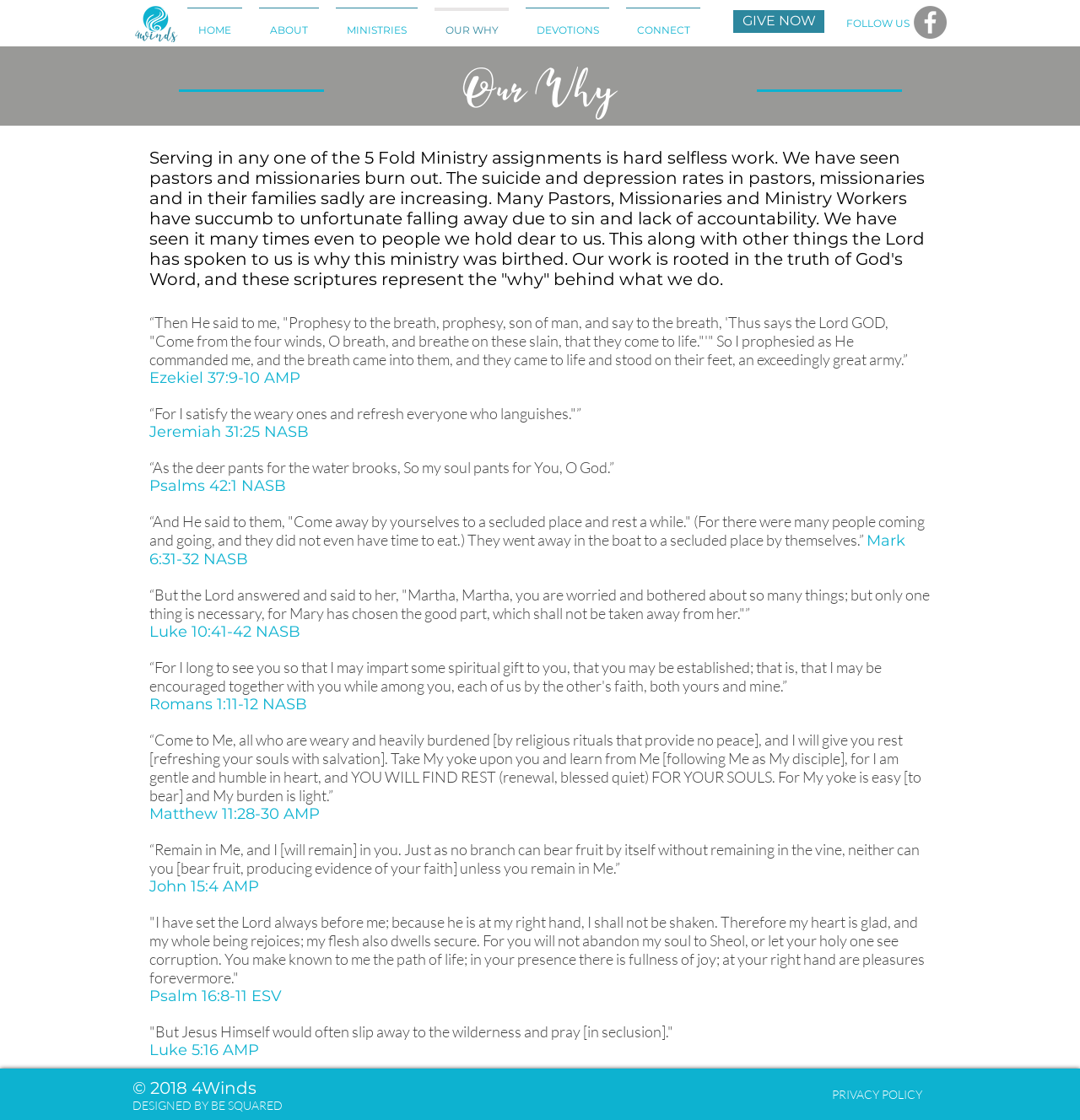What is the name of the organization?
Give a one-word or short-phrase answer derived from the screenshot.

4 Winds International